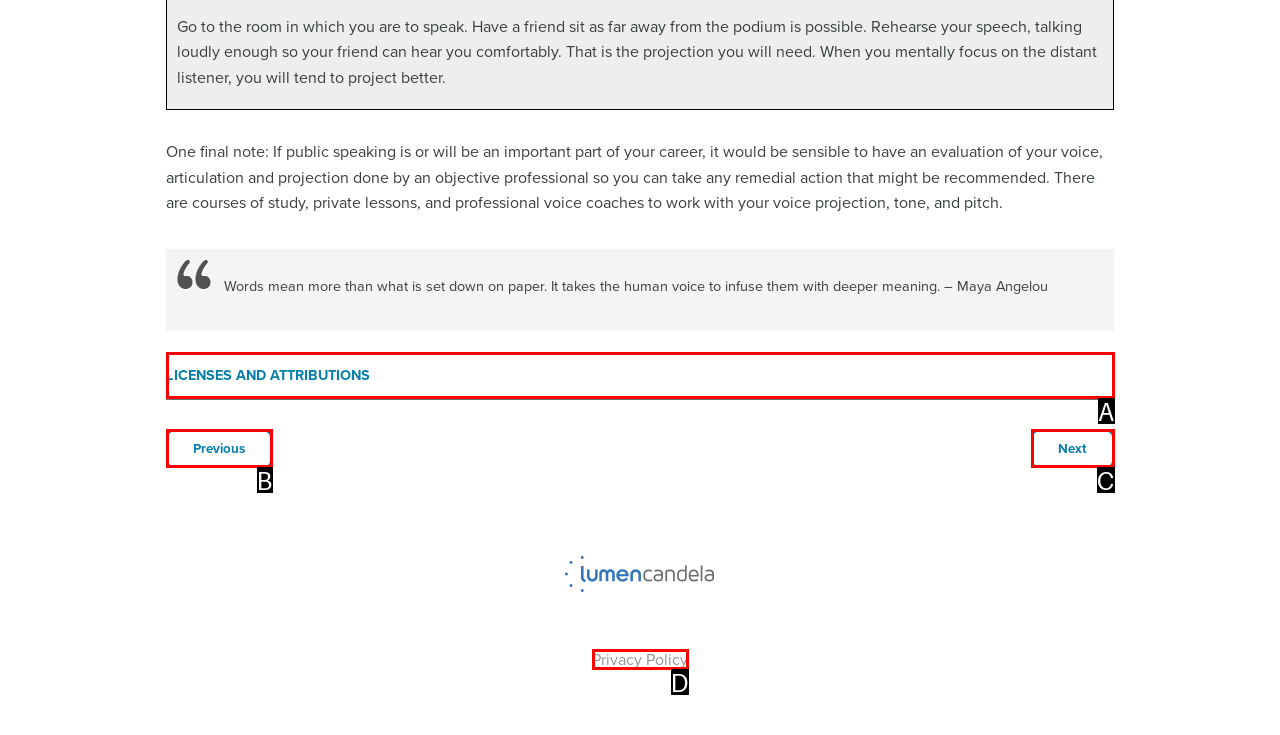From the given choices, identify the element that matches: Licenses and Attributions
Answer with the letter of the selected option.

A